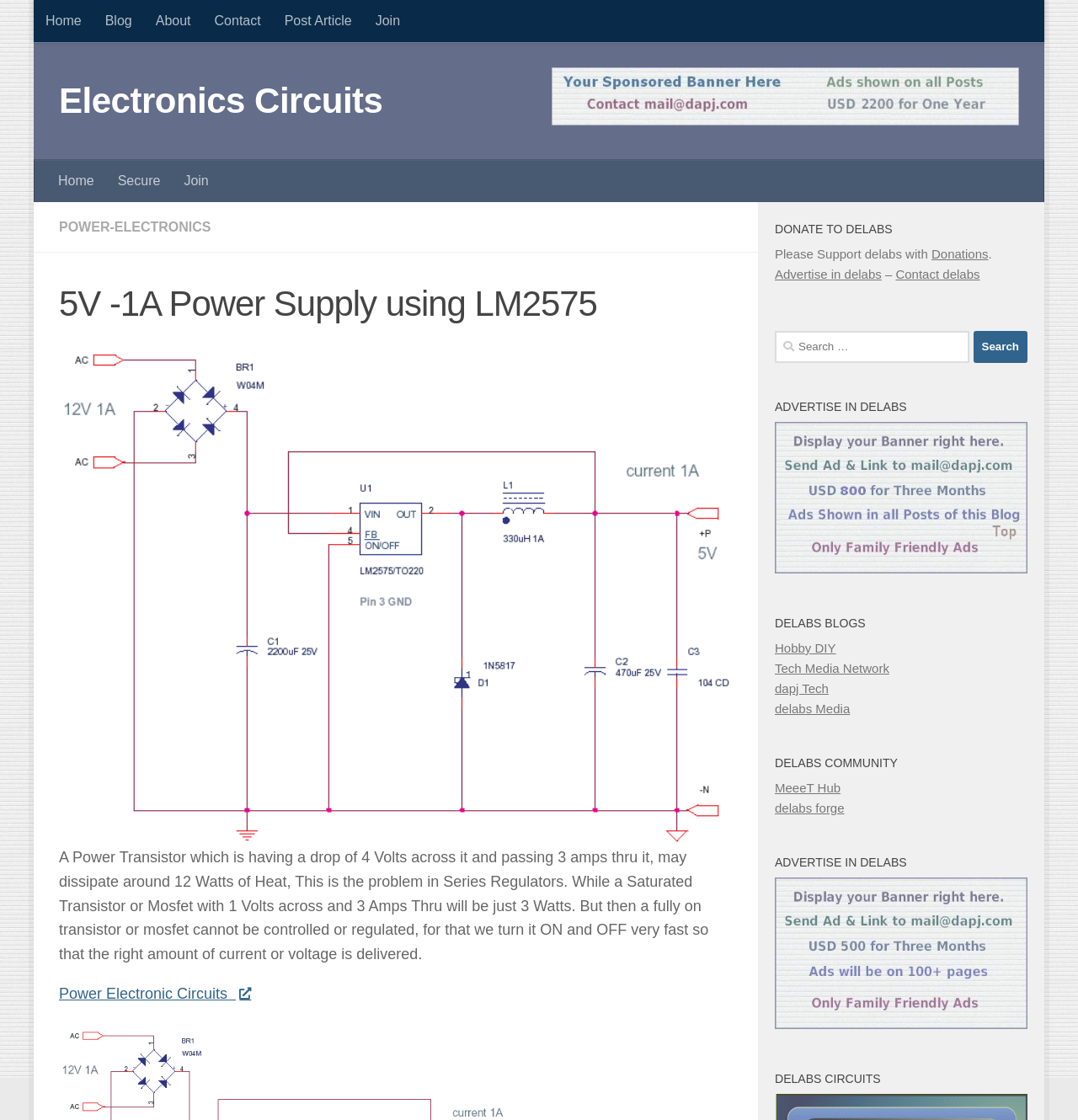What is the topic of the webpage?
Examine the image closely and answer the question with as much detail as possible.

Based on the webpage content, I can see that the topic is related to electronics and power supply. The heading '5V -1A Power Supply using LM2575' and the text 'A Power Transistor which is having a drop of 4 Volts across it and passing 3 amps thru it...' suggest that the webpage is discussing a specific type of power supply.